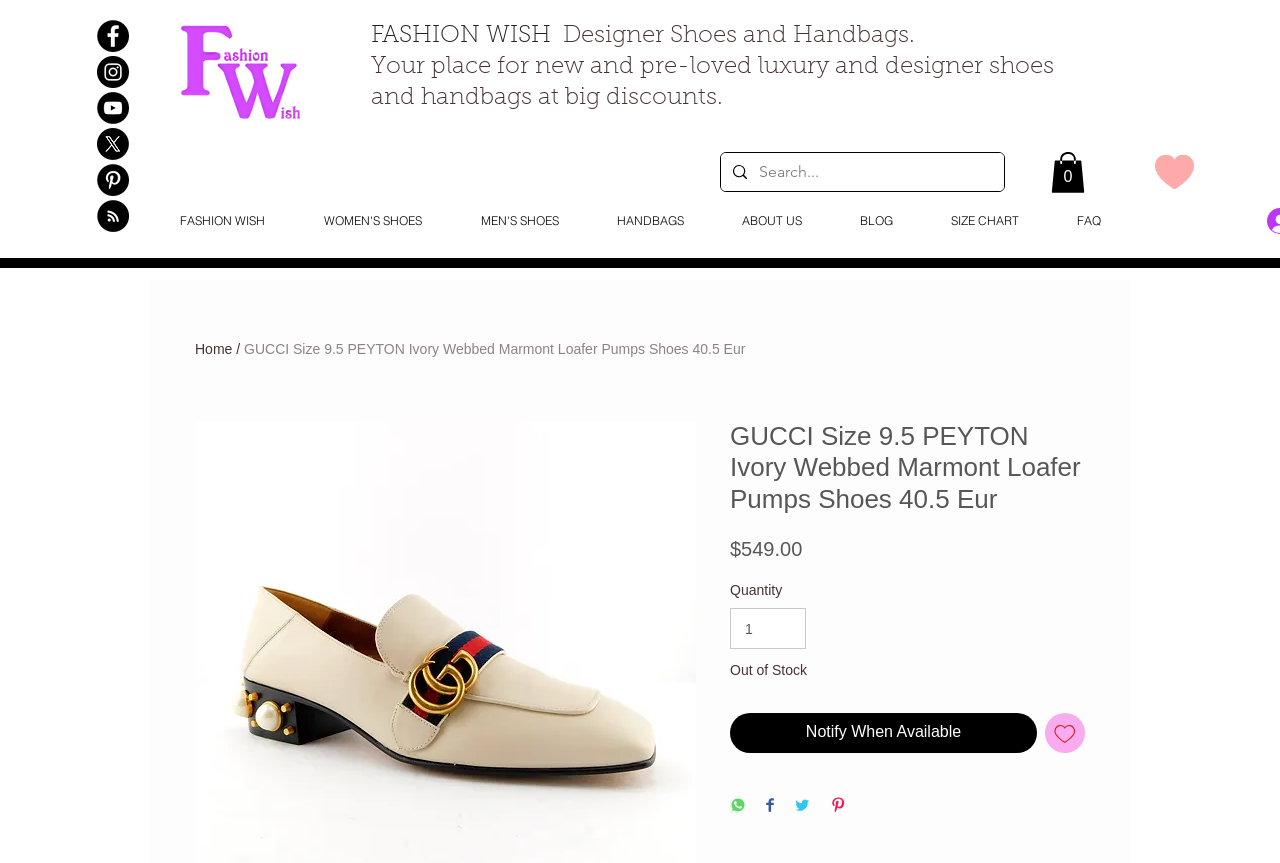Please give a succinct answer using a single word or phrase:
What is the size of the shoes in European measurement?

40.5